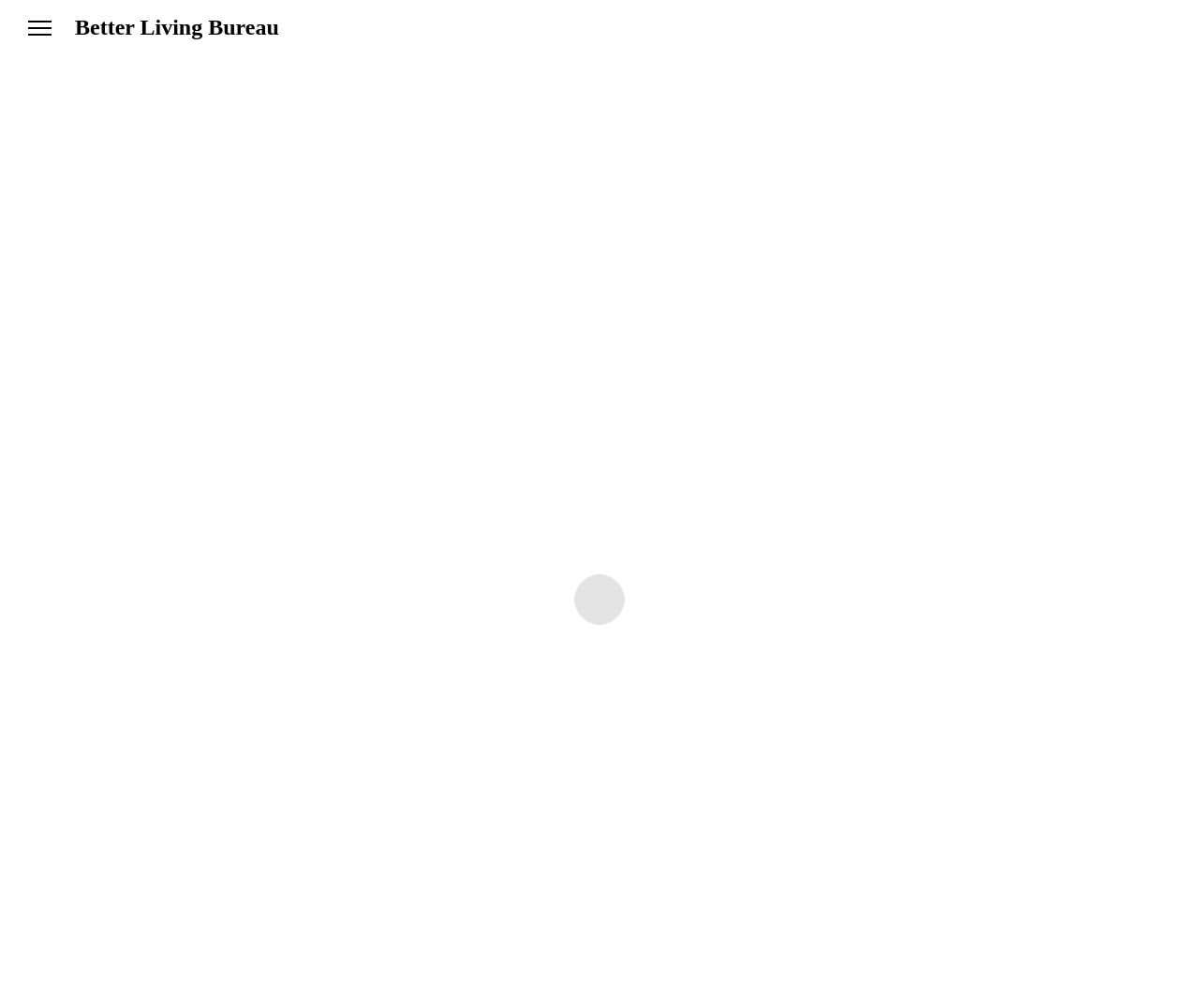What is the location of the building in the article?
Give a detailed and exhaustive answer to the question.

I found the link element with the text 'Kö-Bogen II, Düsseldorf, Germany' and bounding box coordinates [0.023, 0.084, 0.977, 0.855], which indicates the location of the building mentioned in the article.